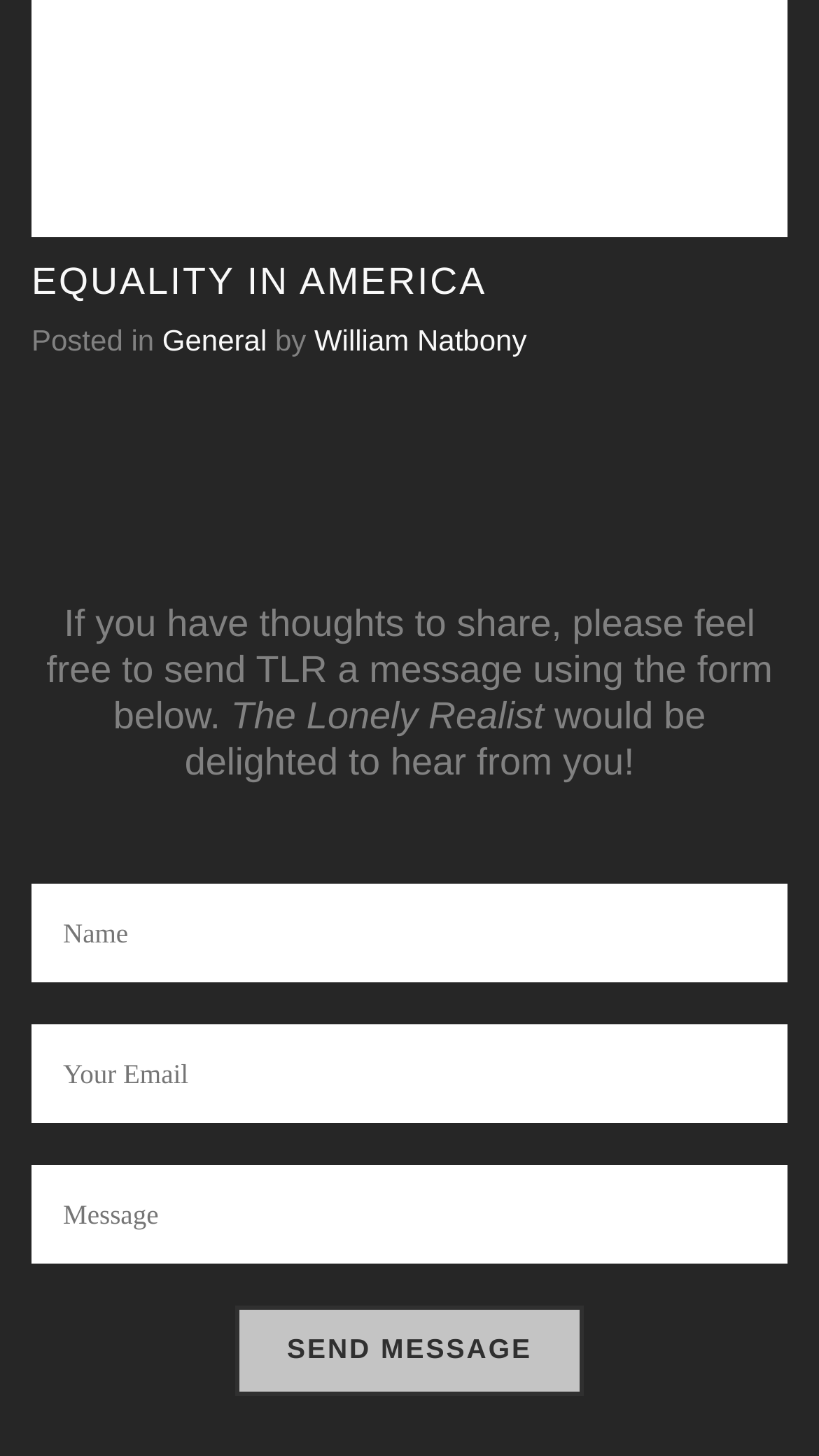What is the topic of the post?
Provide a fully detailed and comprehensive answer to the question.

The topic of the post can be determined by looking at the heading 'GERRYMANDERING' at the top of the page, which is also a link.